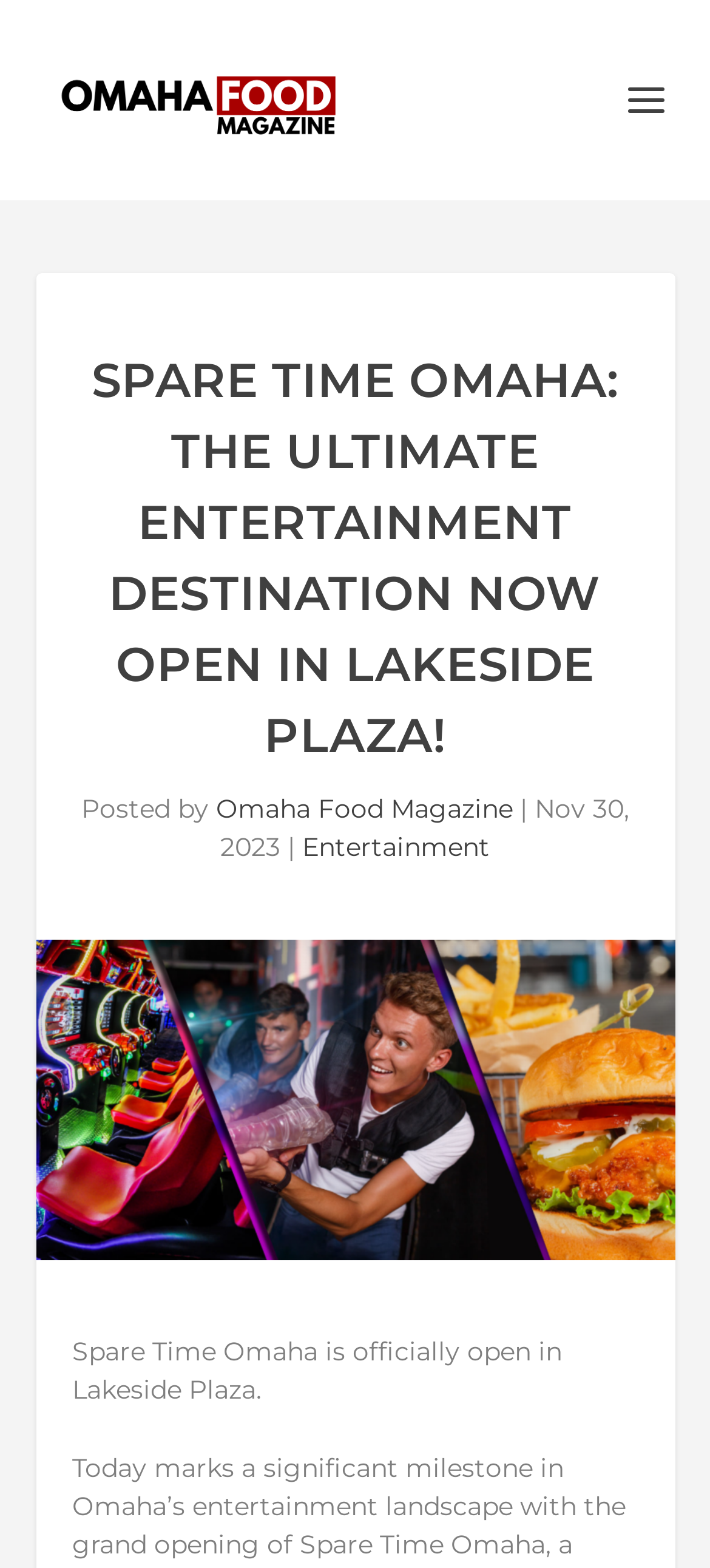When was the article posted?
Using the visual information, answer the question in a single word or phrase.

Nov 30, 2023